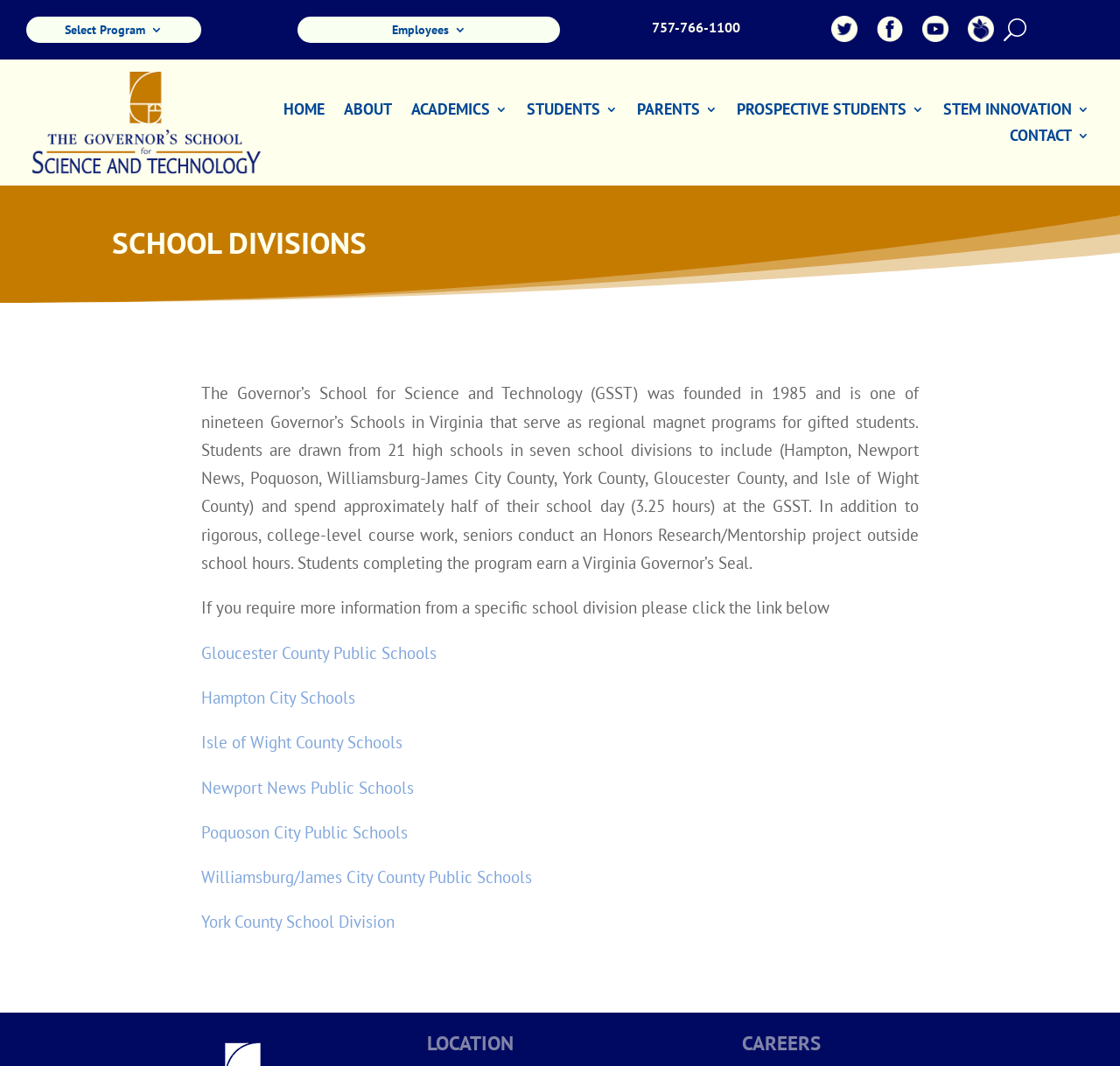Please study the image and answer the question comprehensively:
What is the name of the program founded in 1985?

The program founded in 1985 is The Governor’s School for Science and Technology (GSST), which is one of nineteen Governor’s Schools in Virginia that serve as regional magnet programs for gifted students.